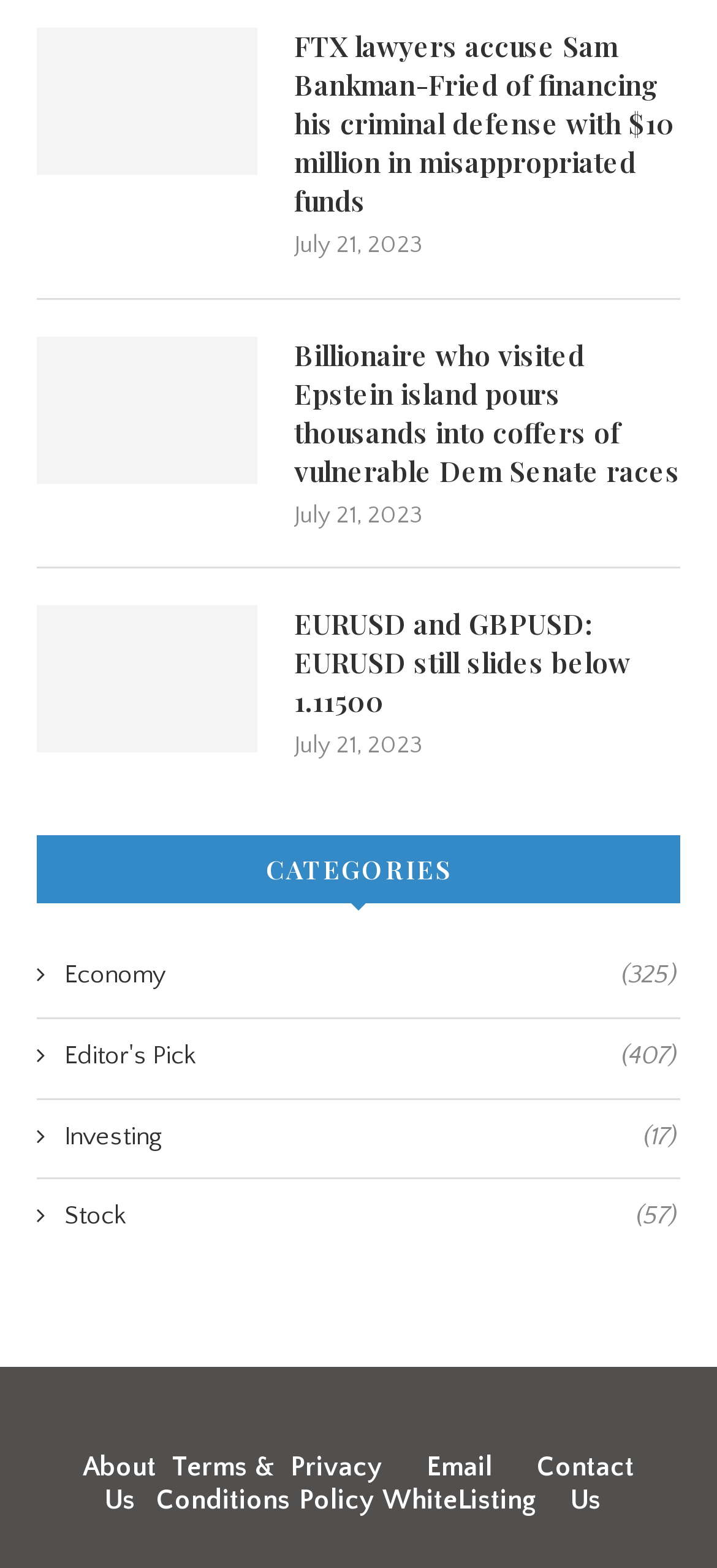Please identify the bounding box coordinates of the element I should click to complete this instruction: 'view Student Services'. The coordinates should be given as four float numbers between 0 and 1, like this: [left, top, right, bottom].

None